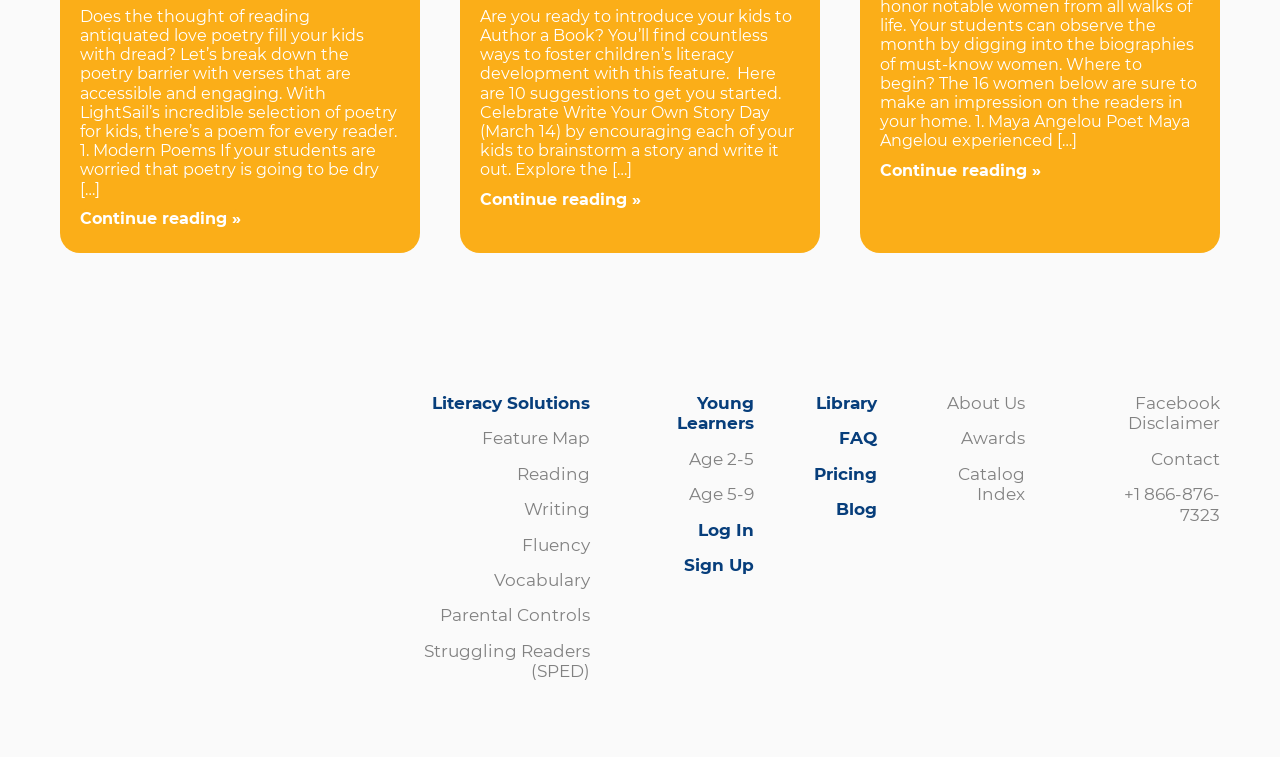Find the bounding box coordinates for the HTML element described as: "Feature Map". The coordinates should consist of four float values between 0 and 1, i.e., [left, top, right, bottom].

[0.377, 0.566, 0.461, 0.592]